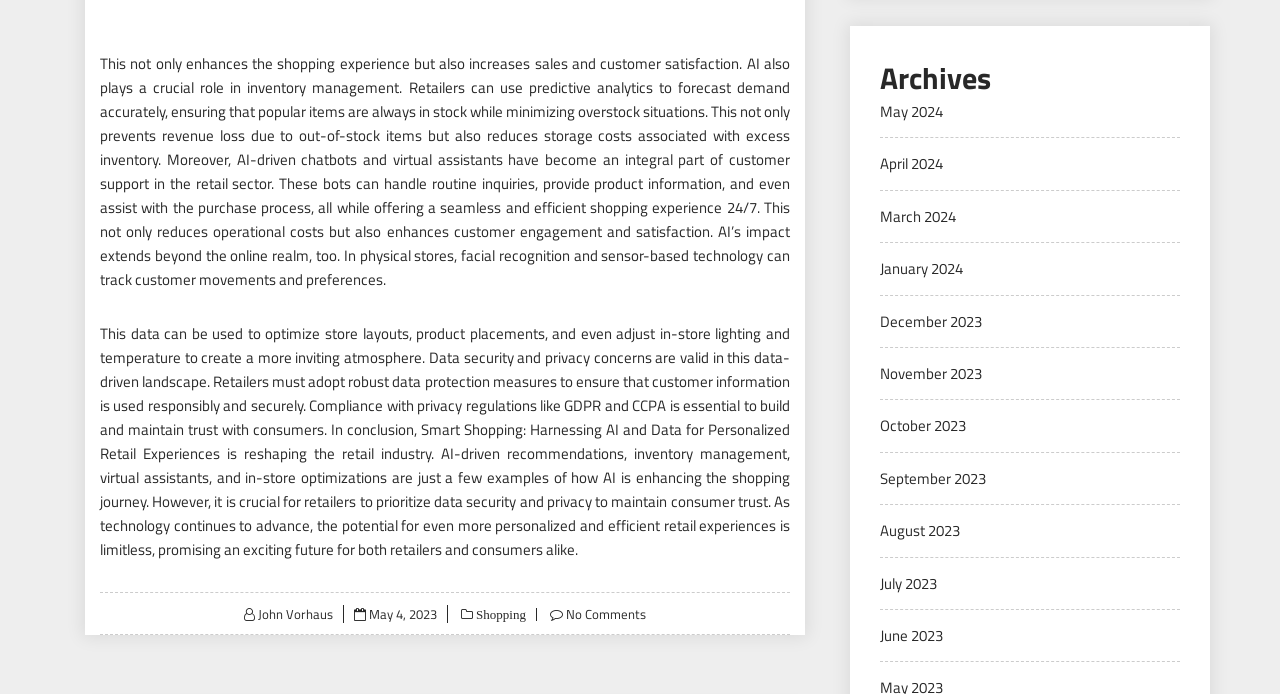When was the article posted?
Give a one-word or short-phrase answer derived from the screenshot.

May 4, 2023